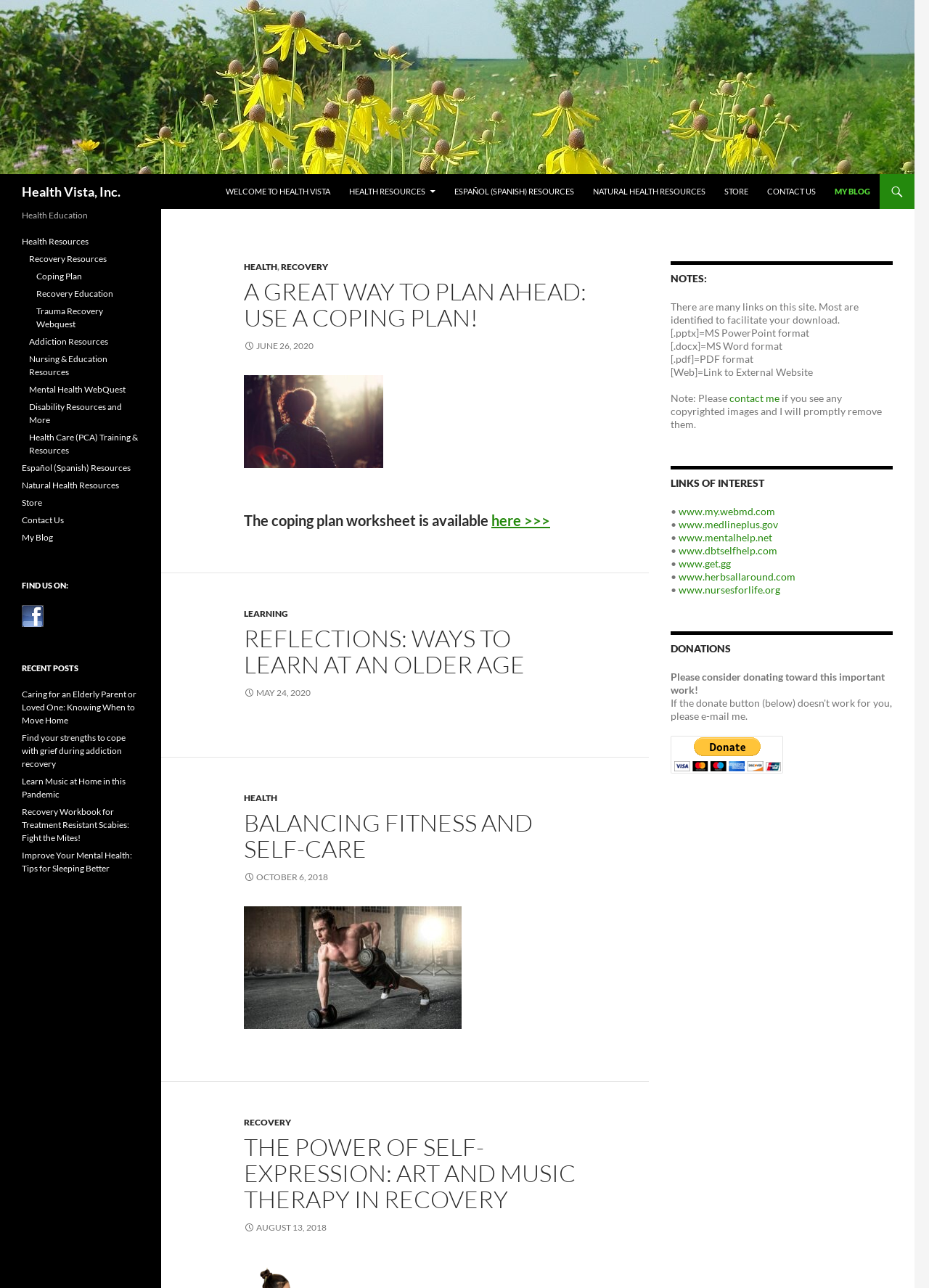Identify the bounding box coordinates of the element to click to follow this instruction: 'Click on the 'MY BLOG' link'. Ensure the coordinates are four float values between 0 and 1, provided as [left, top, right, bottom].

[0.889, 0.135, 0.946, 0.162]